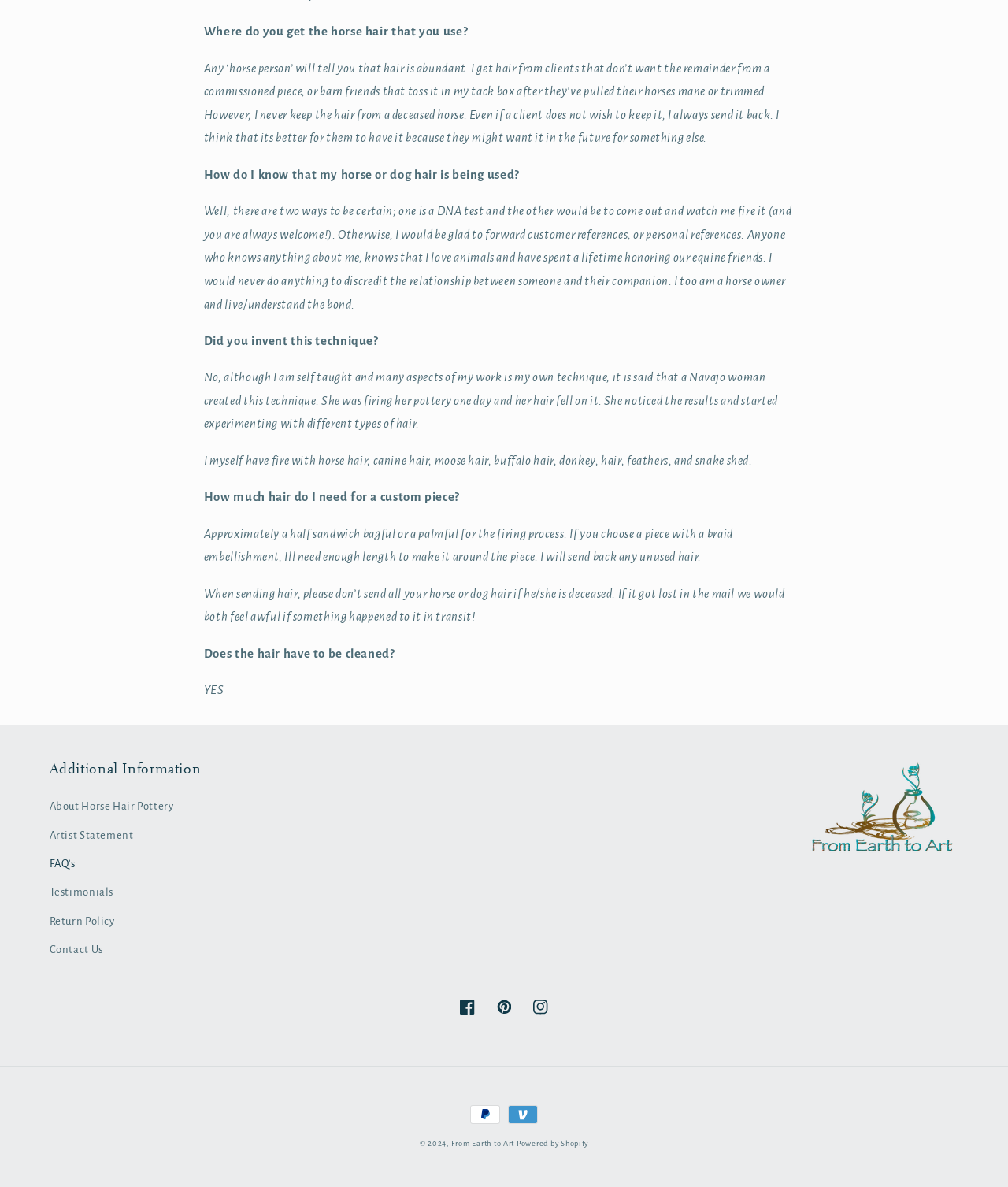Find the bounding box coordinates for the element that must be clicked to complete the instruction: "Ask a question". The coordinates should be four float numbers between 0 and 1, indicated as [left, top, right, bottom].

None